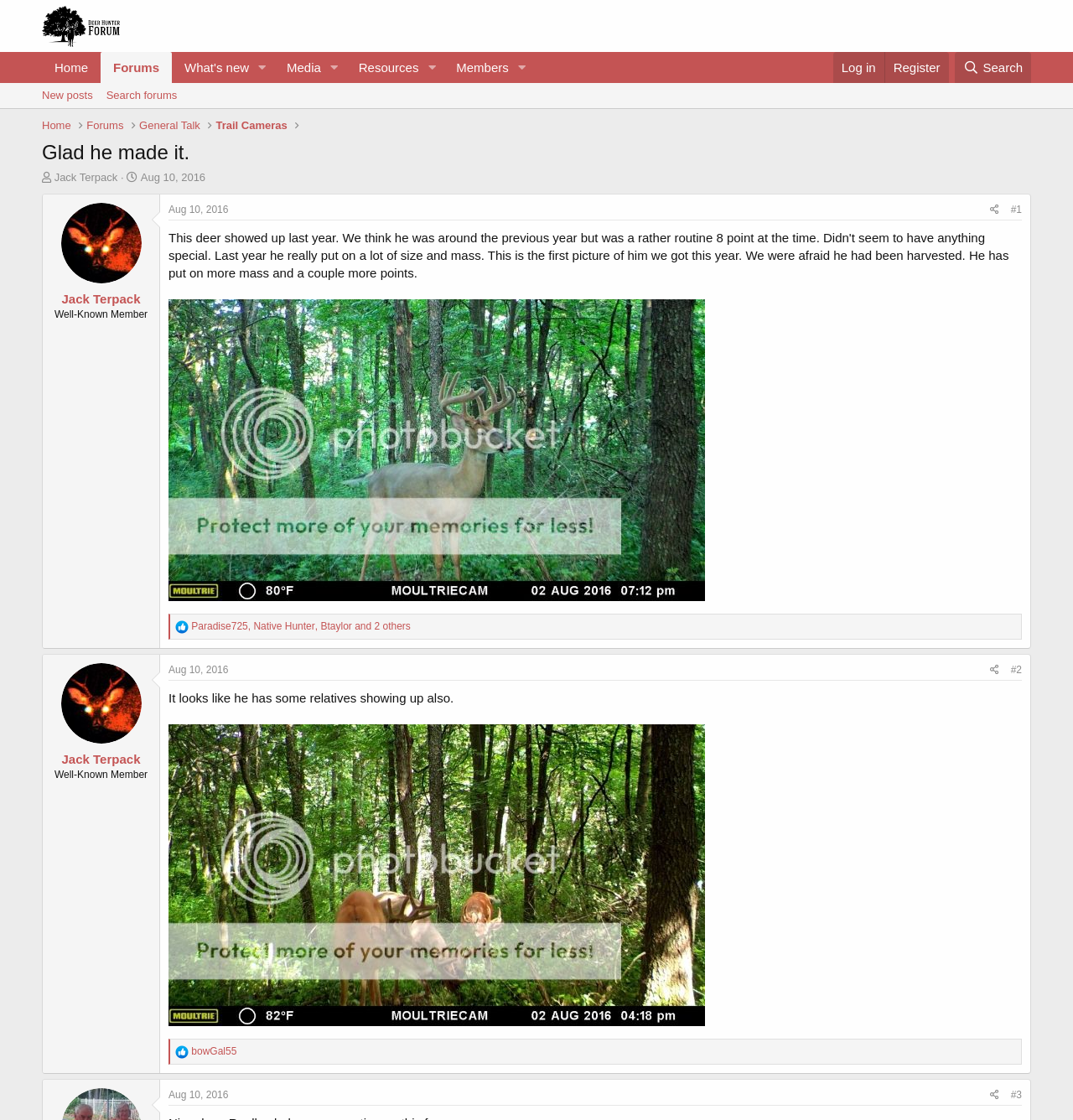What is the username of the thread starter?
Provide a detailed answer to the question, using the image to inform your response.

I found the answer by looking at the section of the webpage that describes the thread starter. The username 'Jack Terpack' is mentioned alongside the label 'Thread starter'.